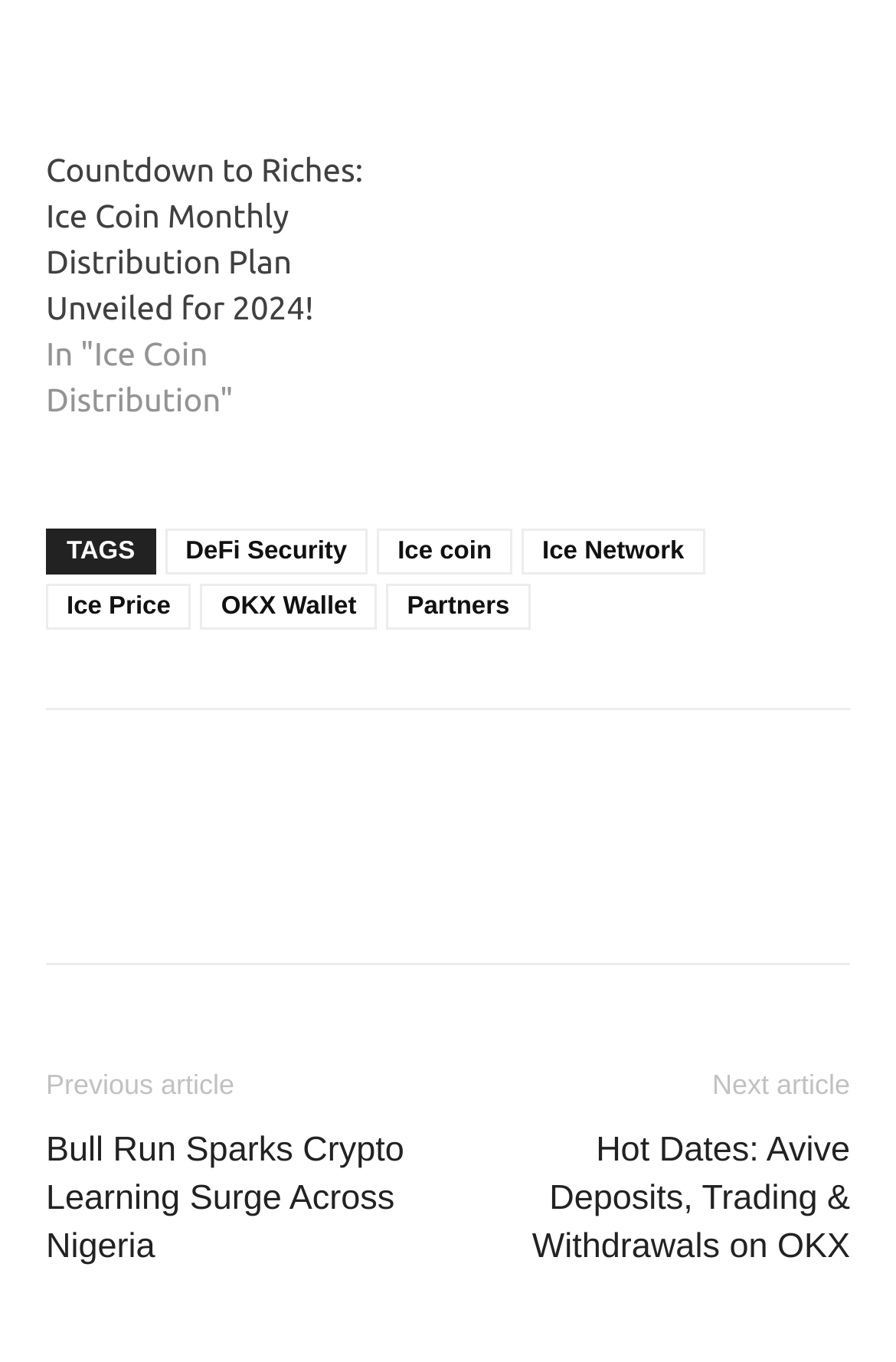Based on the element description: "Ice coin", identify the bounding box coordinates for this UI element. The coordinates must be four float numbers between 0 and 1, listed as [left, top, right, bottom].

[0.421, 0.387, 0.572, 0.421]